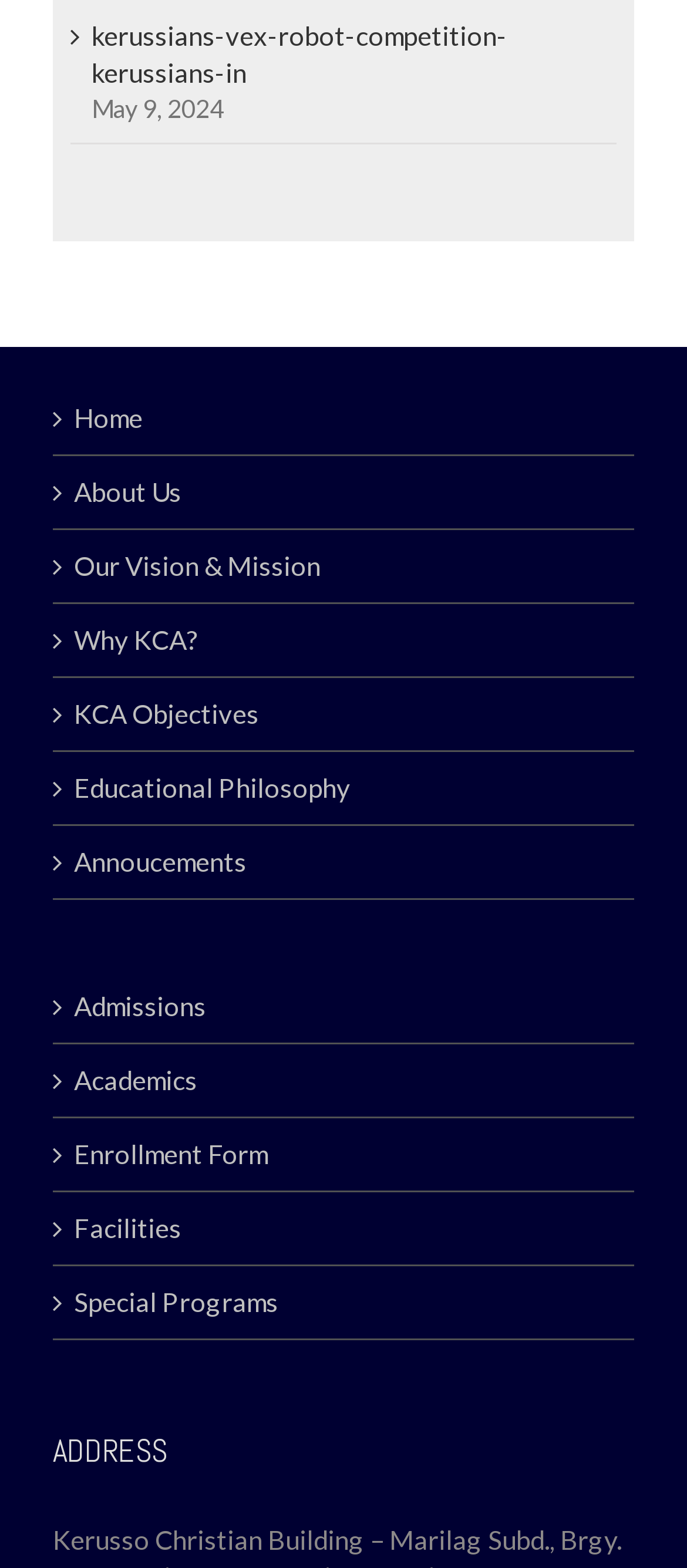Indicate the bounding box coordinates of the element that needs to be clicked to satisfy the following instruction: "check facilities". The coordinates should be four float numbers between 0 and 1, i.e., [left, top, right, bottom].

[0.108, 0.772, 0.897, 0.796]